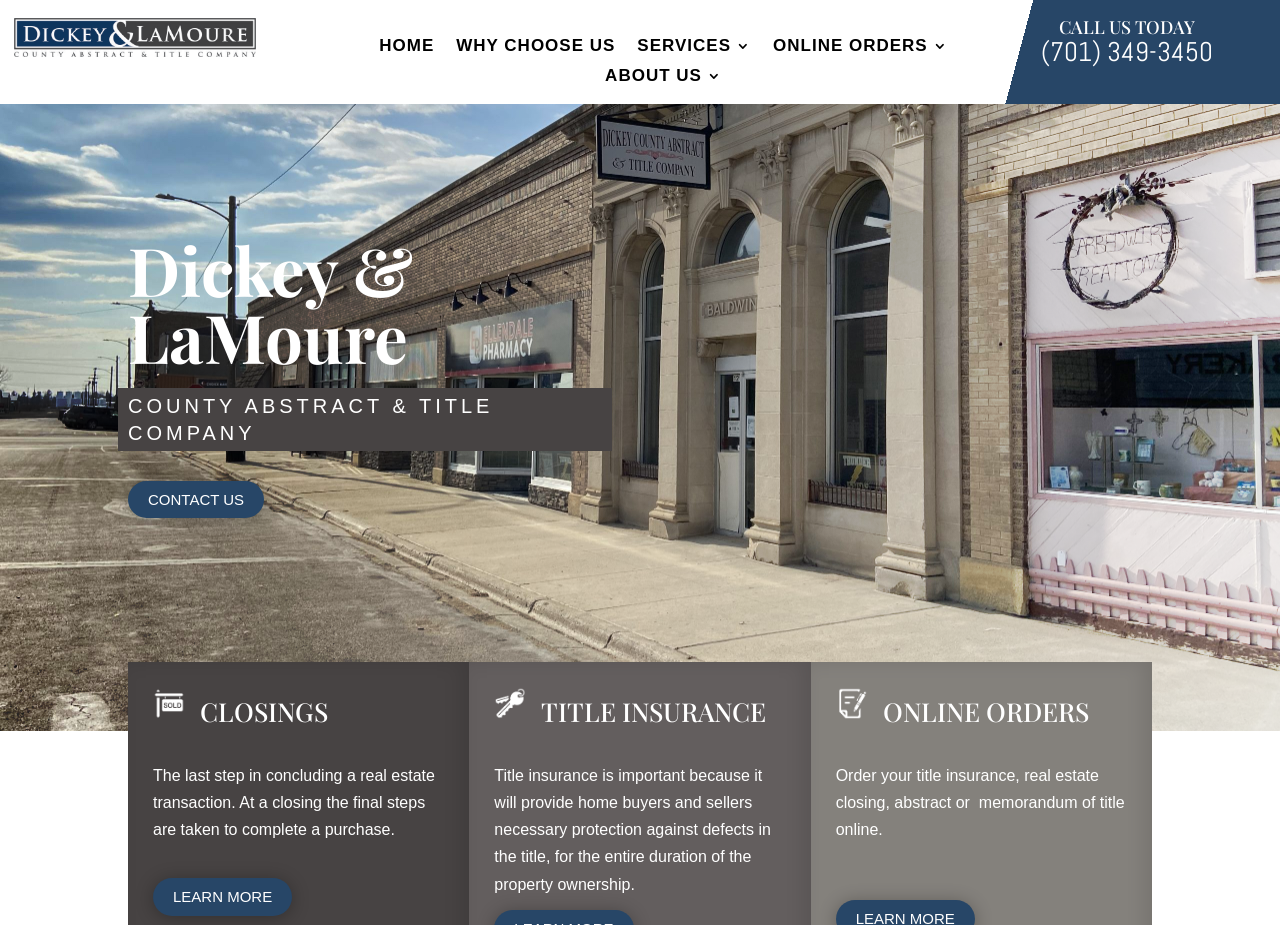What is the purpose of title insurance?
Please provide a single word or phrase answer based on the image.

Protection against defects in the title